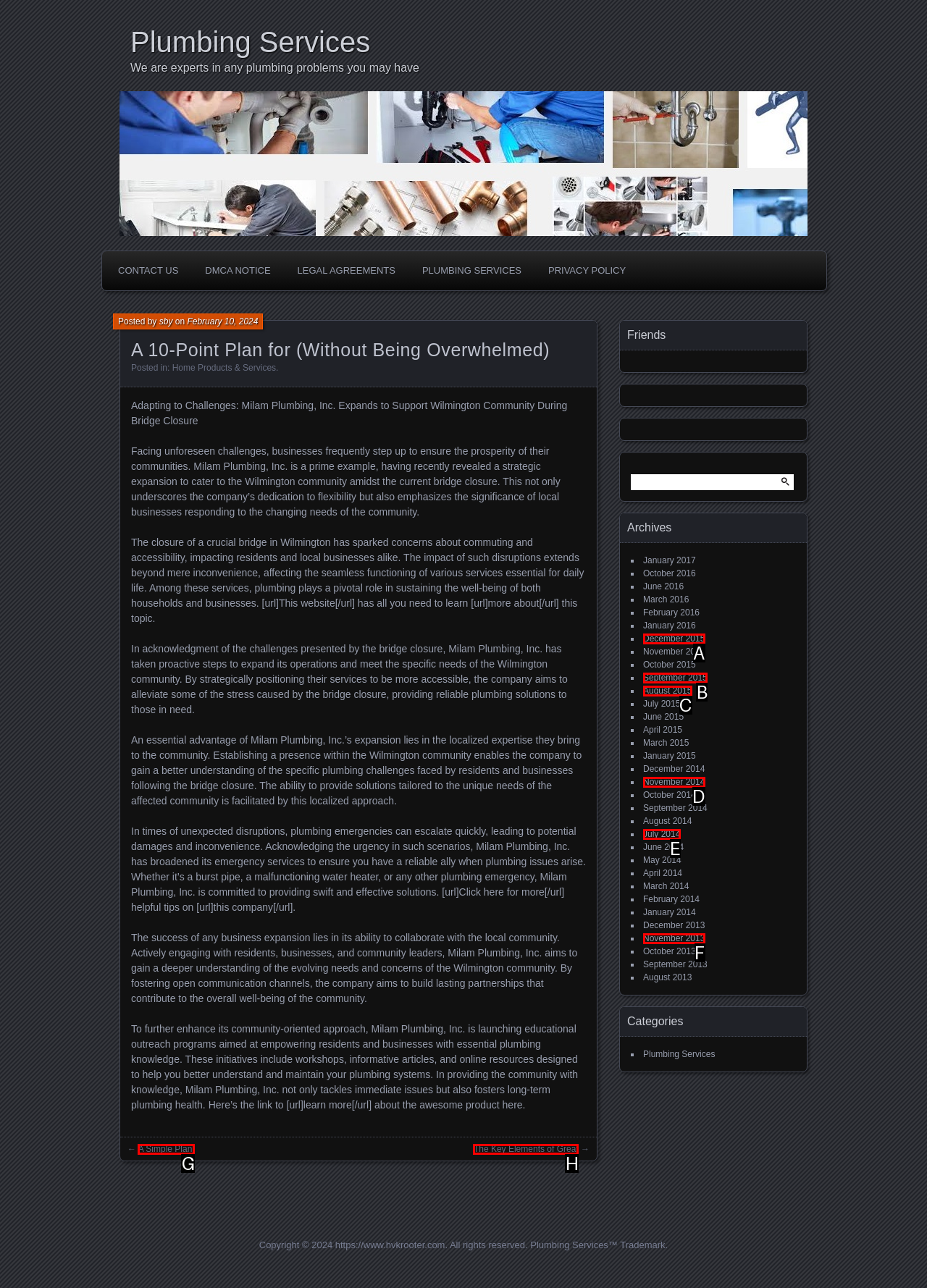Based on the description: The Key Elements of Great, identify the matching HTML element. Reply with the letter of the correct option directly.

H